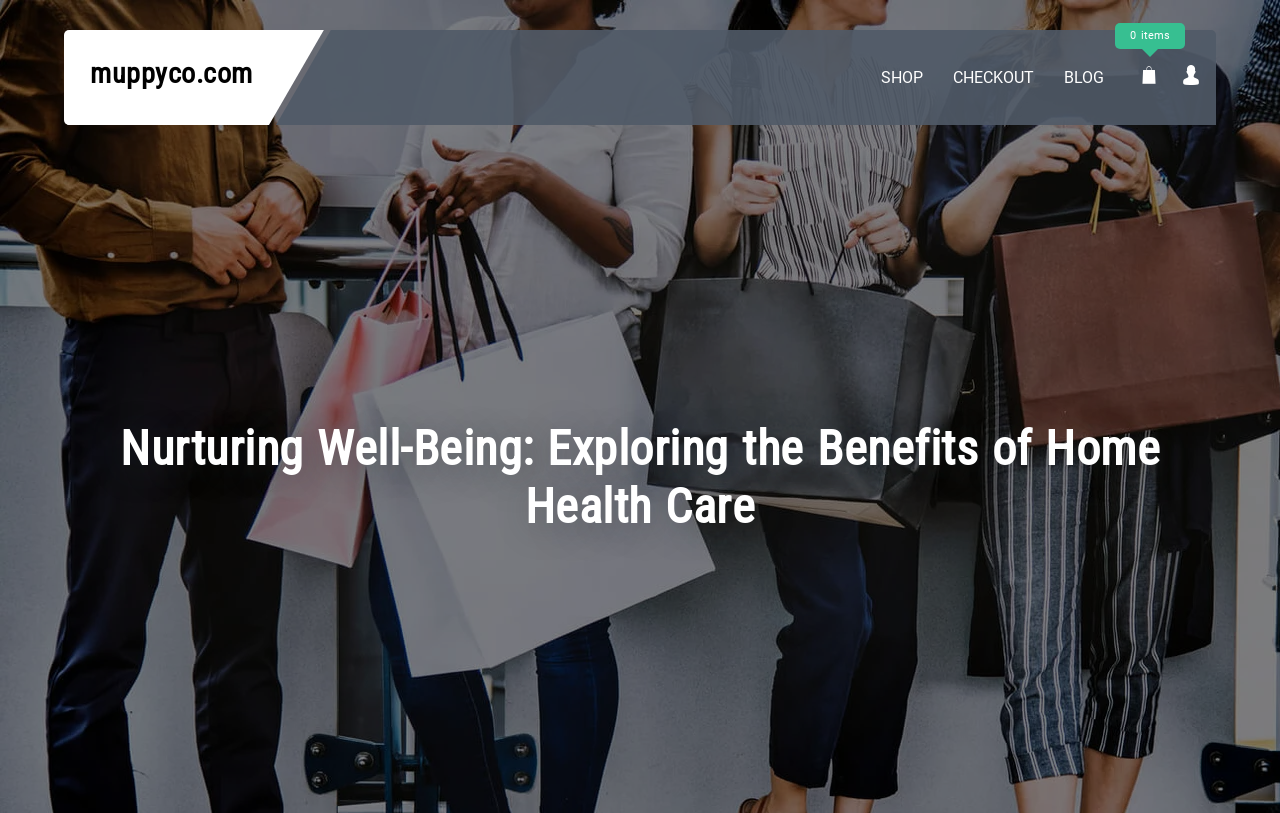What are the main sections of the website?
Could you please answer the question thoroughly and with as much detail as possible?

I found the main sections of the website by looking at the link elements on the top navigation bar, which include 'SHOP', 'CHECKOUT', and 'BLOG'.